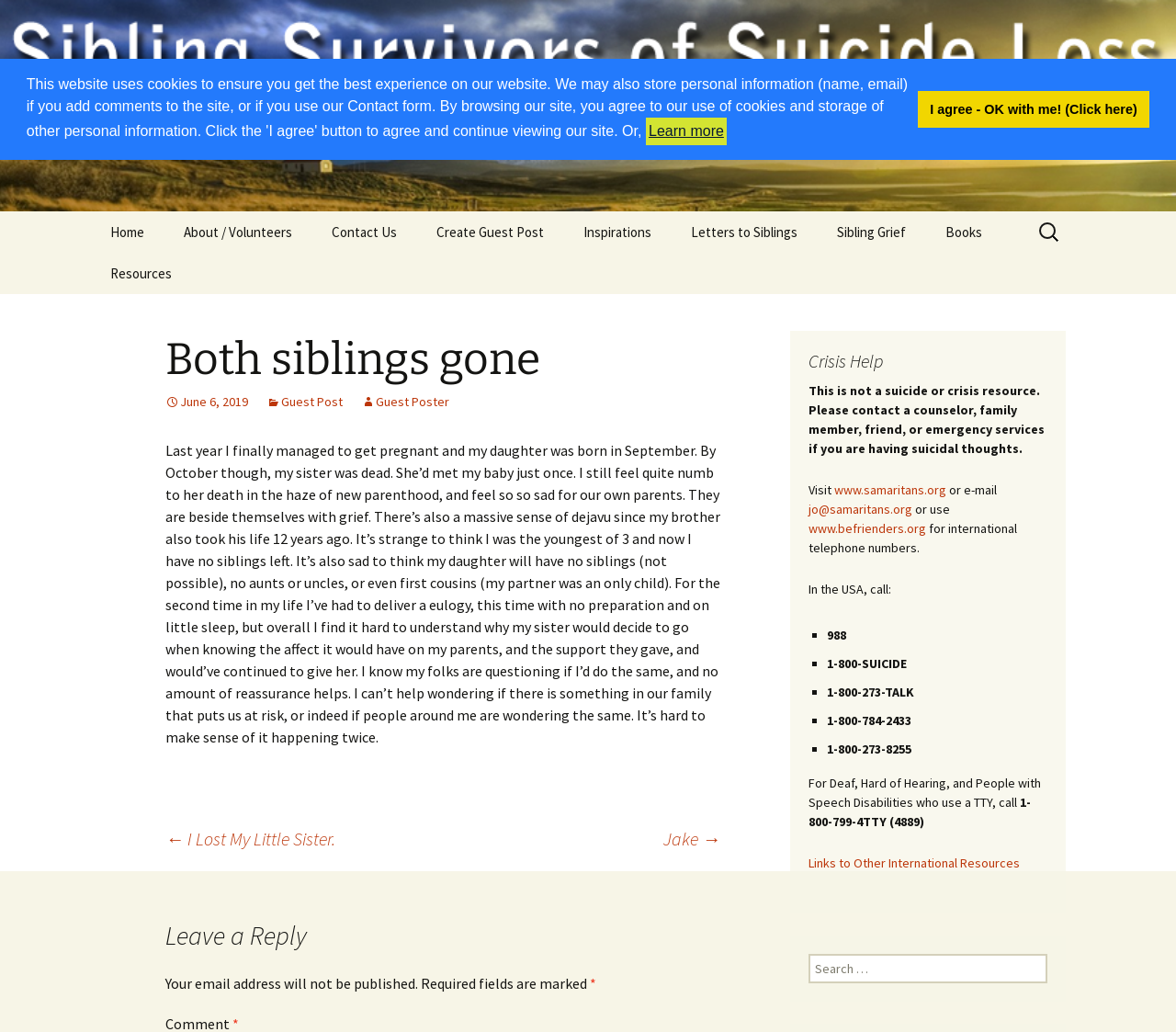Please provide the bounding box coordinates for the element that needs to be clicked to perform the following instruction: "Search for something". The coordinates should be given as four float numbers between 0 and 1, i.e., [left, top, right, bottom].

[0.88, 0.208, 0.906, 0.241]